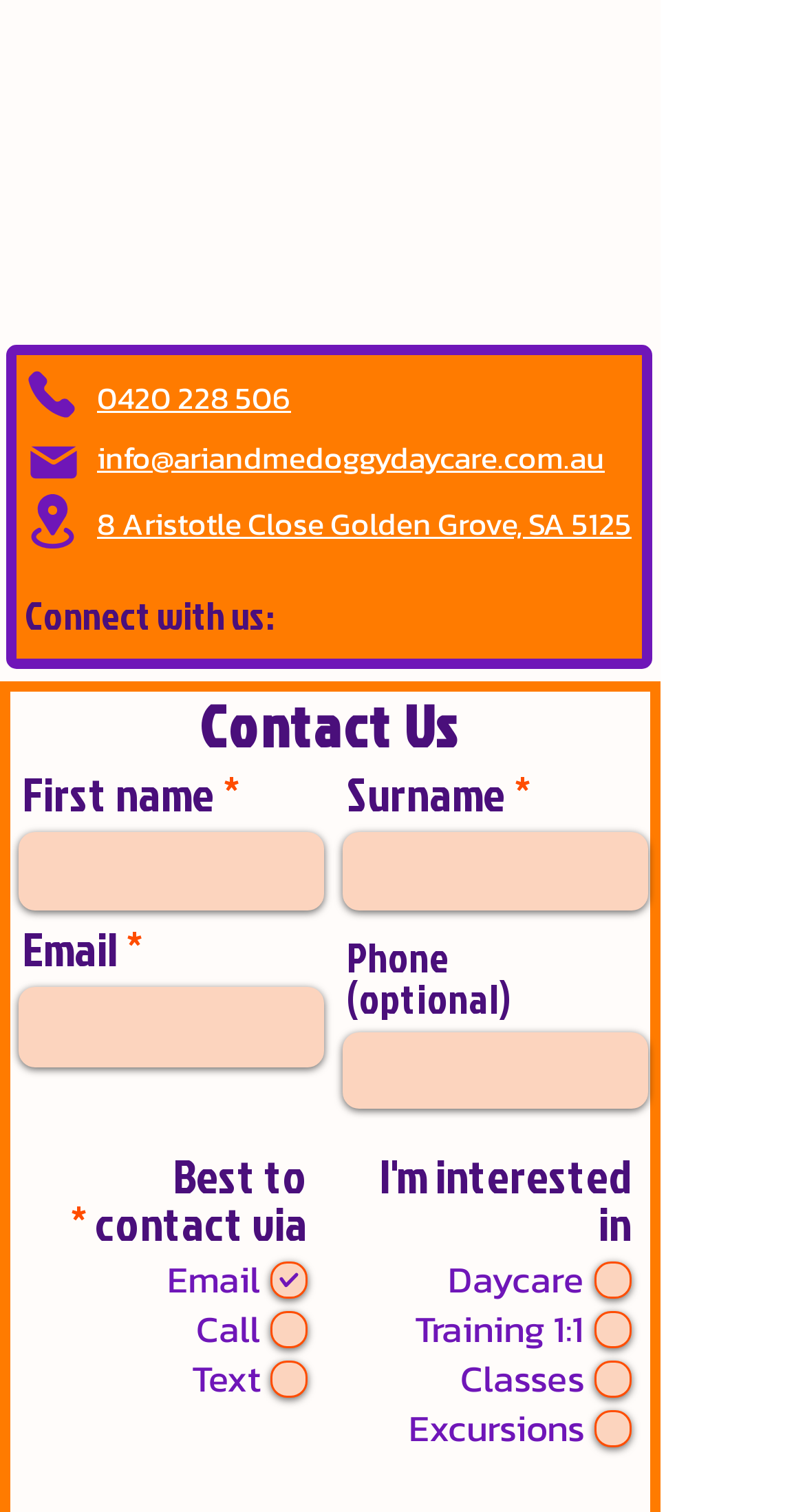Give a one-word or one-phrase response to the question:
What is the email address to contact?

info@ariandmedoggydaycare.com.au